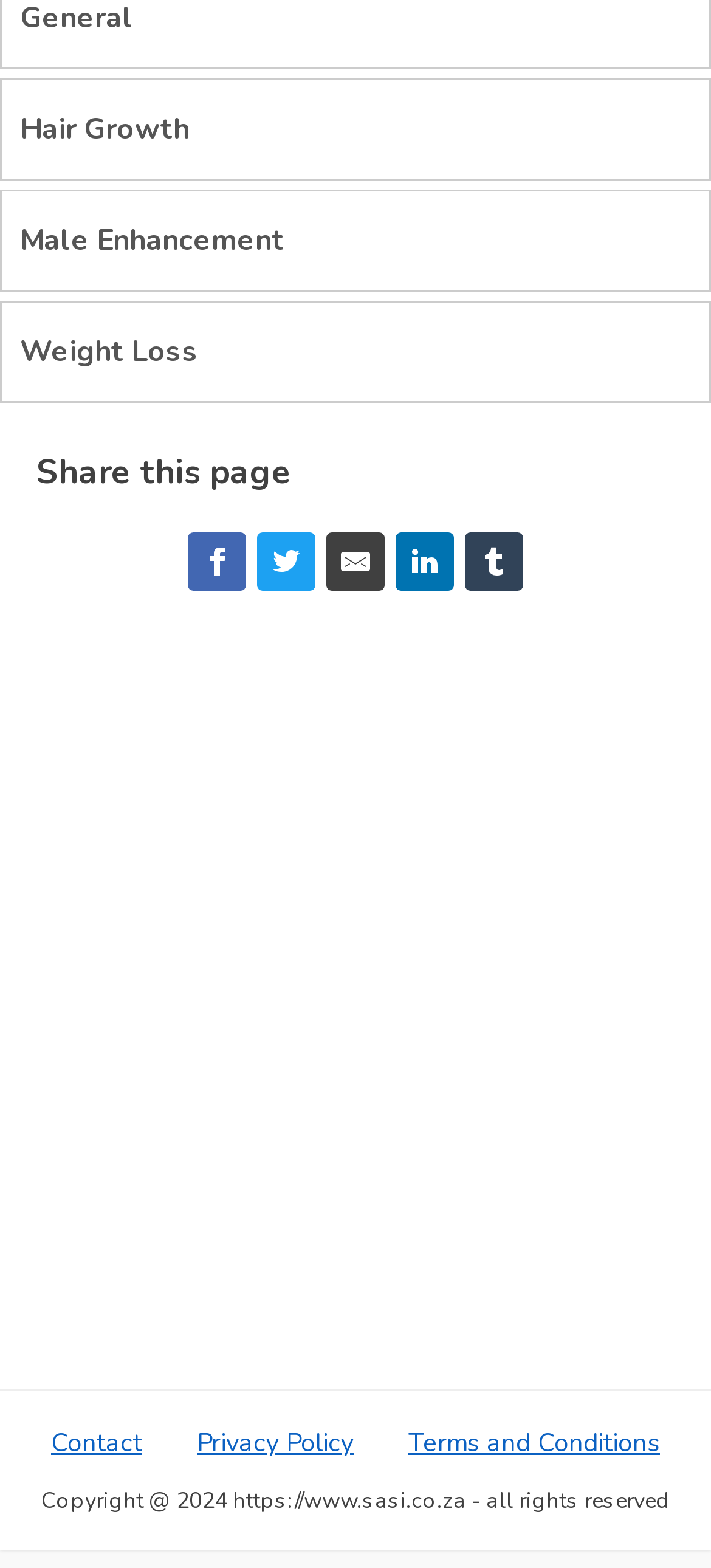Show the bounding box coordinates for the HTML element described as: "Contact".

[0.033, 0.908, 0.238, 0.932]